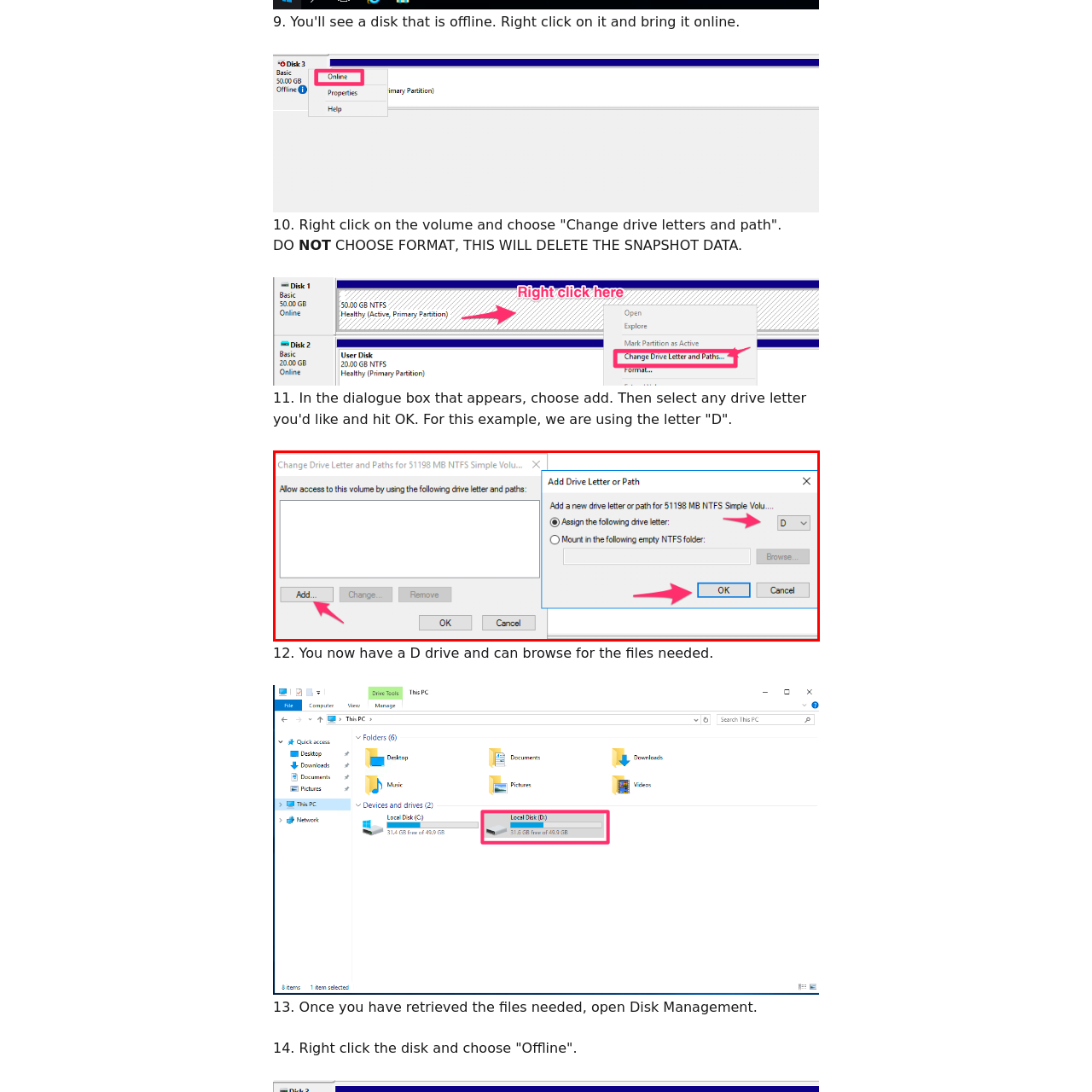Elaborate on the contents of the image highlighted by the red boundary in detail.

The image displays a pop-up window titled "Add Drive Letter or Path" that is part of the Disk Management interface in Windows. At the top, it instructs users to add a new drive letter or path for a volume with a size of 51198 MB, identified as NTFS Simple Volume. 

On the left side, a button marked "Add..." is highlighted, prompting the user to initiate the process of assigning a new drive letter. On the right, there is a dropdown menu where the user is currently selecting the drive letter "D." Below this selection is a button labeled "OK," which confirms the action of assigning the chosen letter. This setup is essential for managing drives within a computer system, allowing users to organize and access their files effectively.